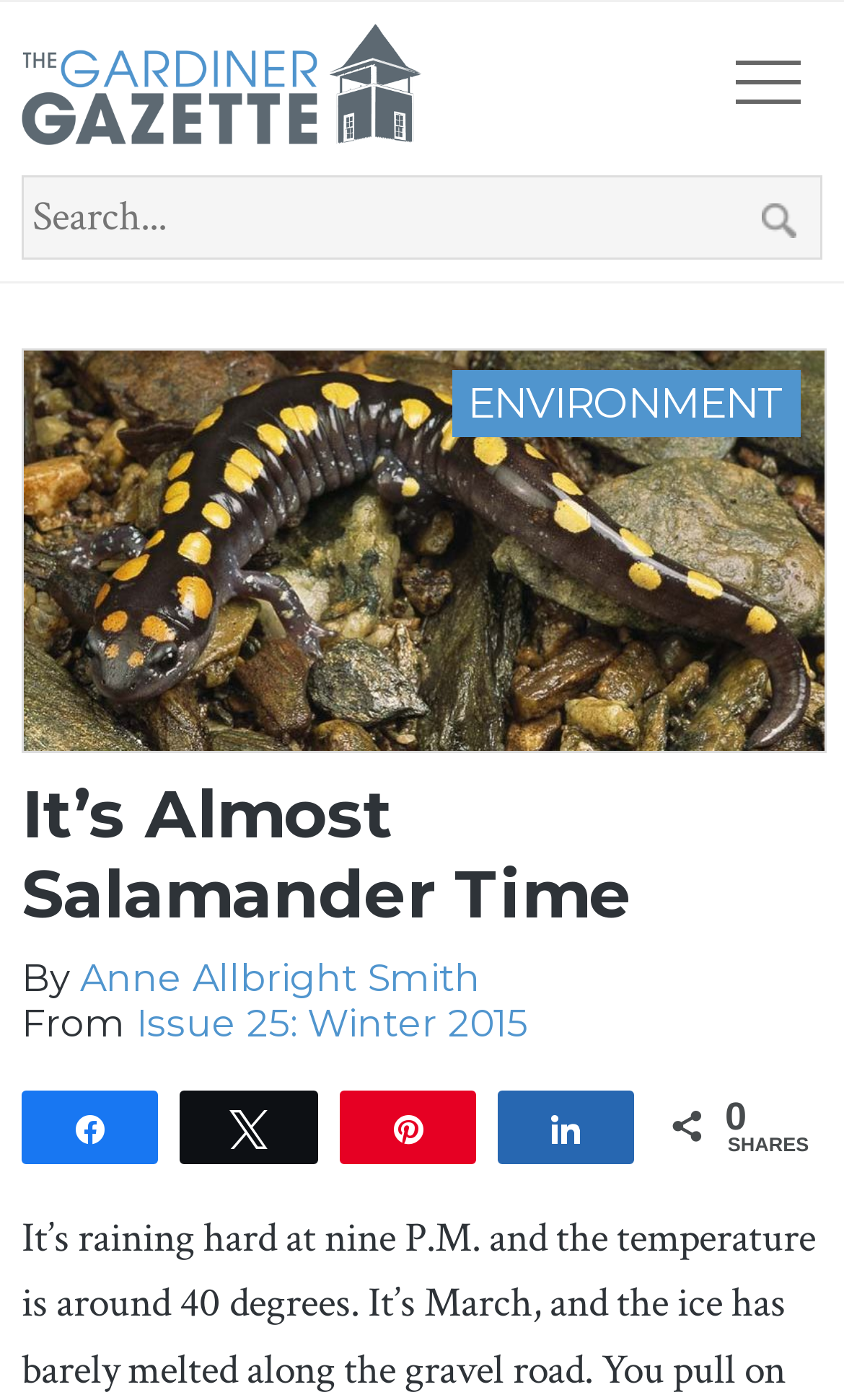Please give a concise answer to this question using a single word or phrase: 
What is the issue number of the magazine?

25